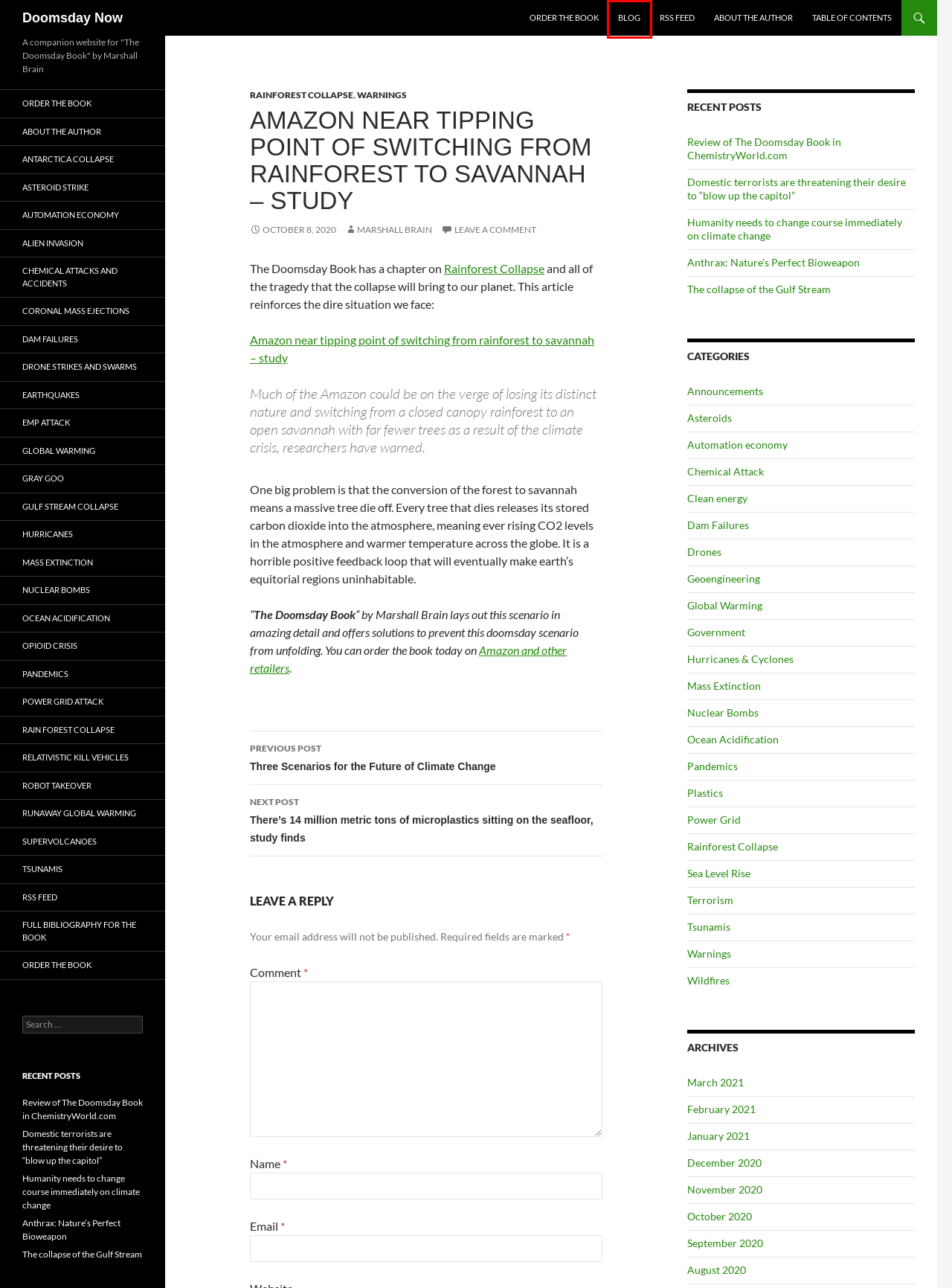You have a screenshot of a webpage with a red bounding box around a UI element. Determine which webpage description best matches the new webpage that results from clicking the element in the bounding box. Here are the candidates:
A. EMP Attack | Doomsday Now
B. Sea Level Rise | Doomsday Now
C. Coronal Mass Ejections | Doomsday Now
D. Blog | Doomsday Now | A companion website for "The Doomsday Book" by Marshall Brain
E. Warnings | Doomsday Now
F. Asteroids | Doomsday Now
G. Automation economy | Doomsday Now
H. Power Grid Attack | Doomsday Now

D